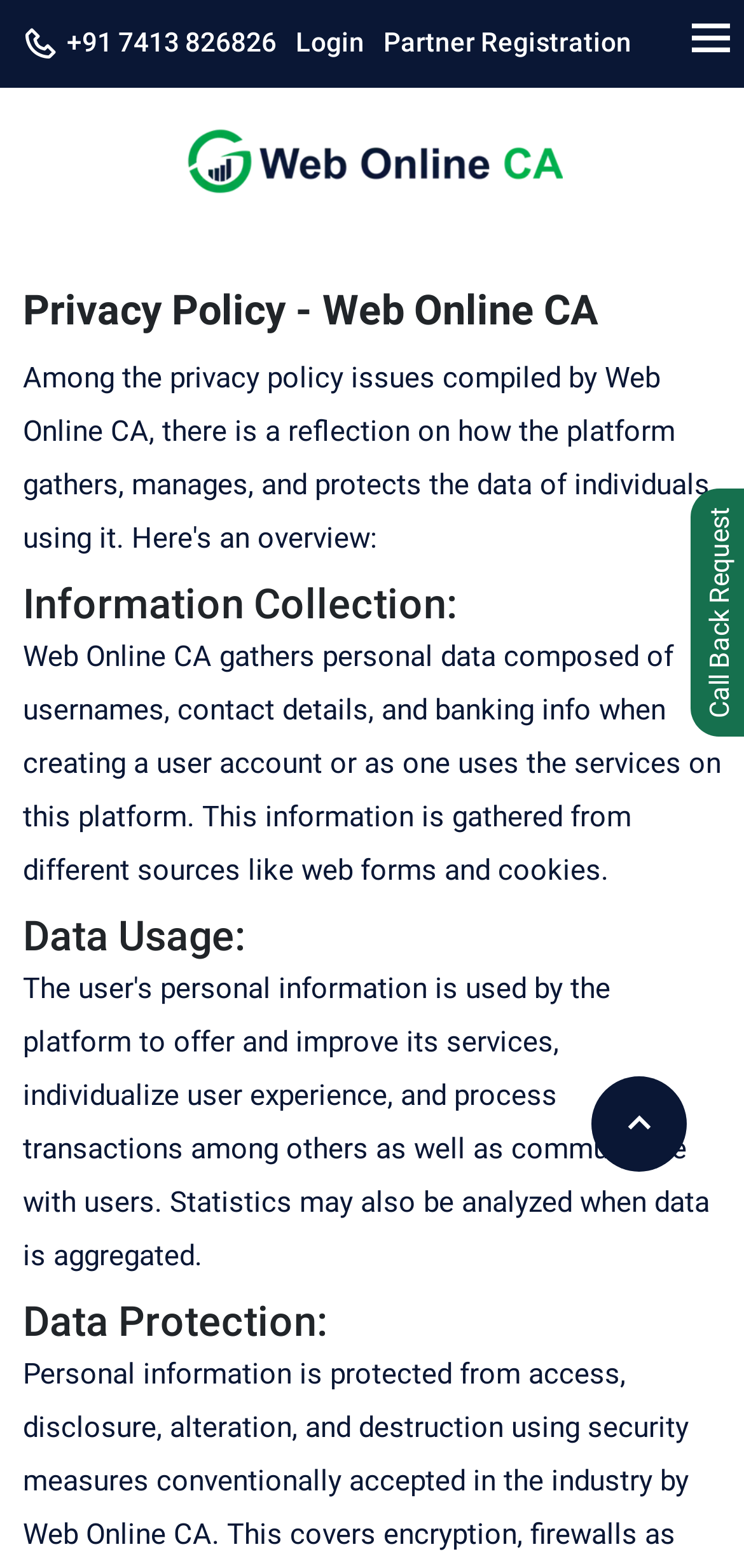What is the topic of the image on the webpage?
Can you provide an in-depth and detailed response to the question?

The image on the webpage has an OCR text of 'itr file online', which suggests that the image is related to filing income tax returns online. The presence of this image on a privacy policy page may indicate that Web Online CA provides services related to online tax filing.